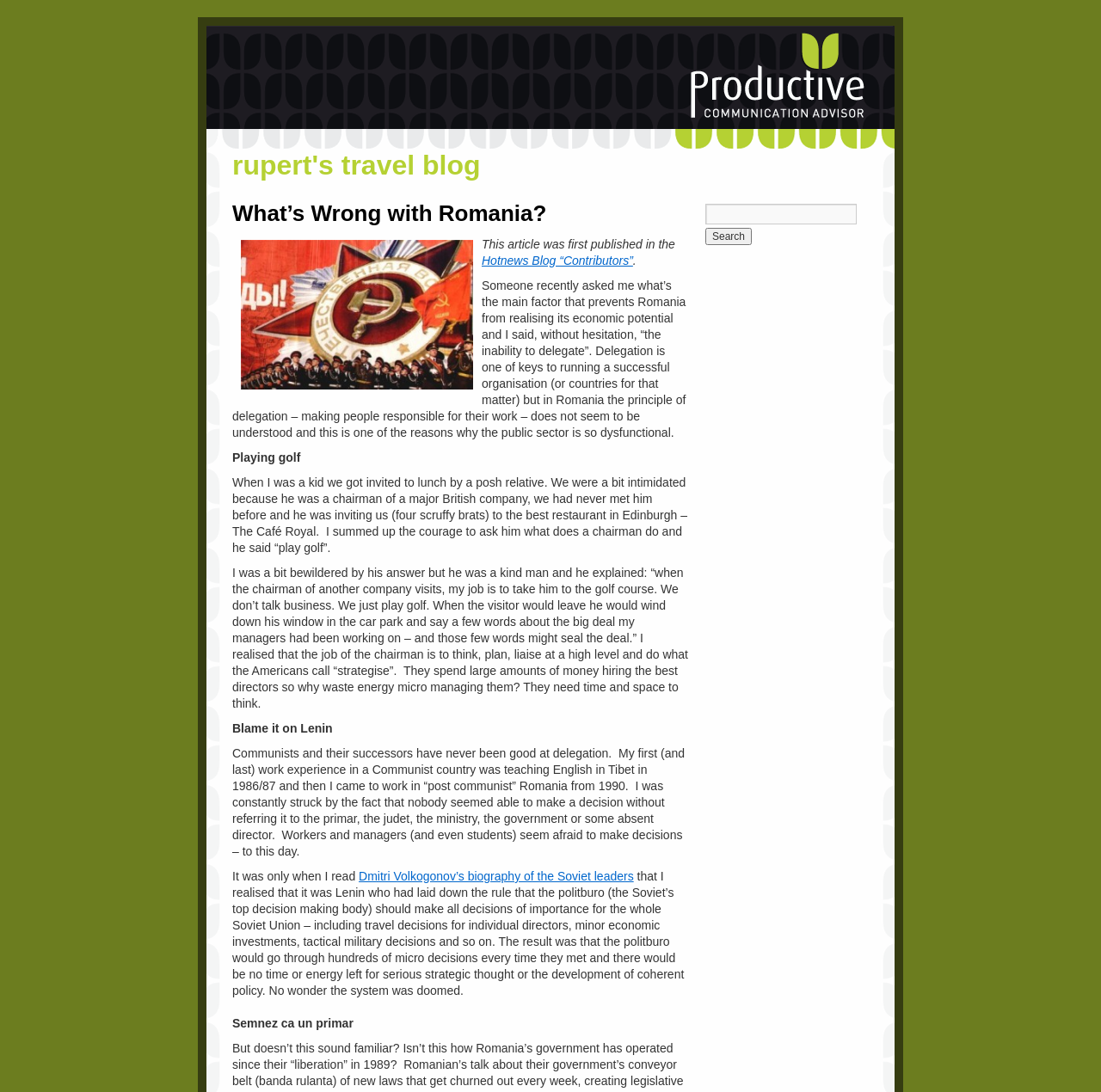What is the author's explanation for the lack of delegation in Romania?
Please answer the question with as much detail and depth as you can.

The author's explanation for the lack of delegation in Romania can be found in the text which states that Communists and their successors have never been good at delegation, and that Lenin's rule that the politburo should make all decisions of importance for the whole Soviet Union led to a lack of strategic thought and coherent policy, implying that the author believes that the Communist legacy is responsible for the lack of delegation in Romania.